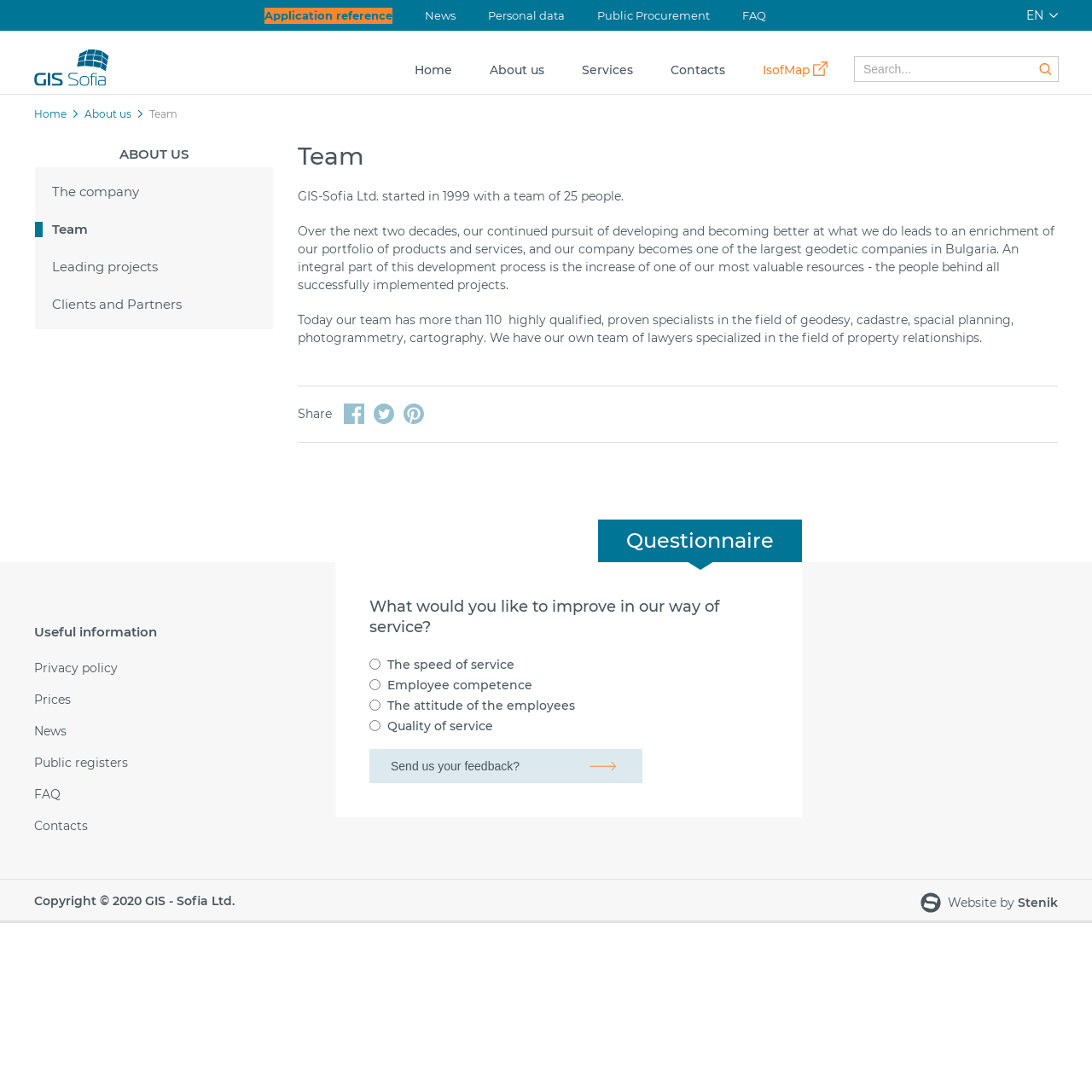Give a concise answer of one word or phrase to the question: 
What is the name of the company?

GIS-Sofia Ltd.